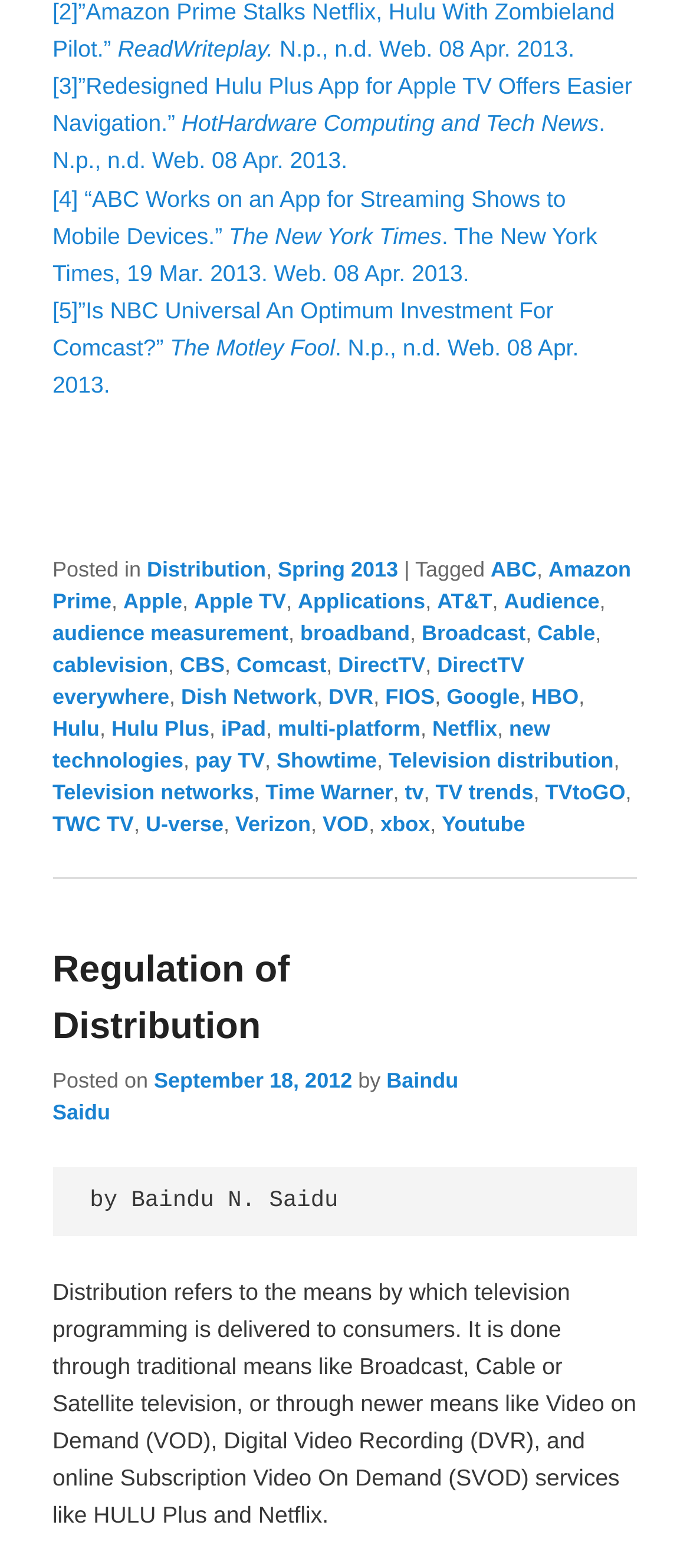Pinpoint the bounding box coordinates of the element you need to click to execute the following instruction: "Browse other topics in Help". The bounding box should be represented by four float numbers between 0 and 1, in the format [left, top, right, bottom].

None